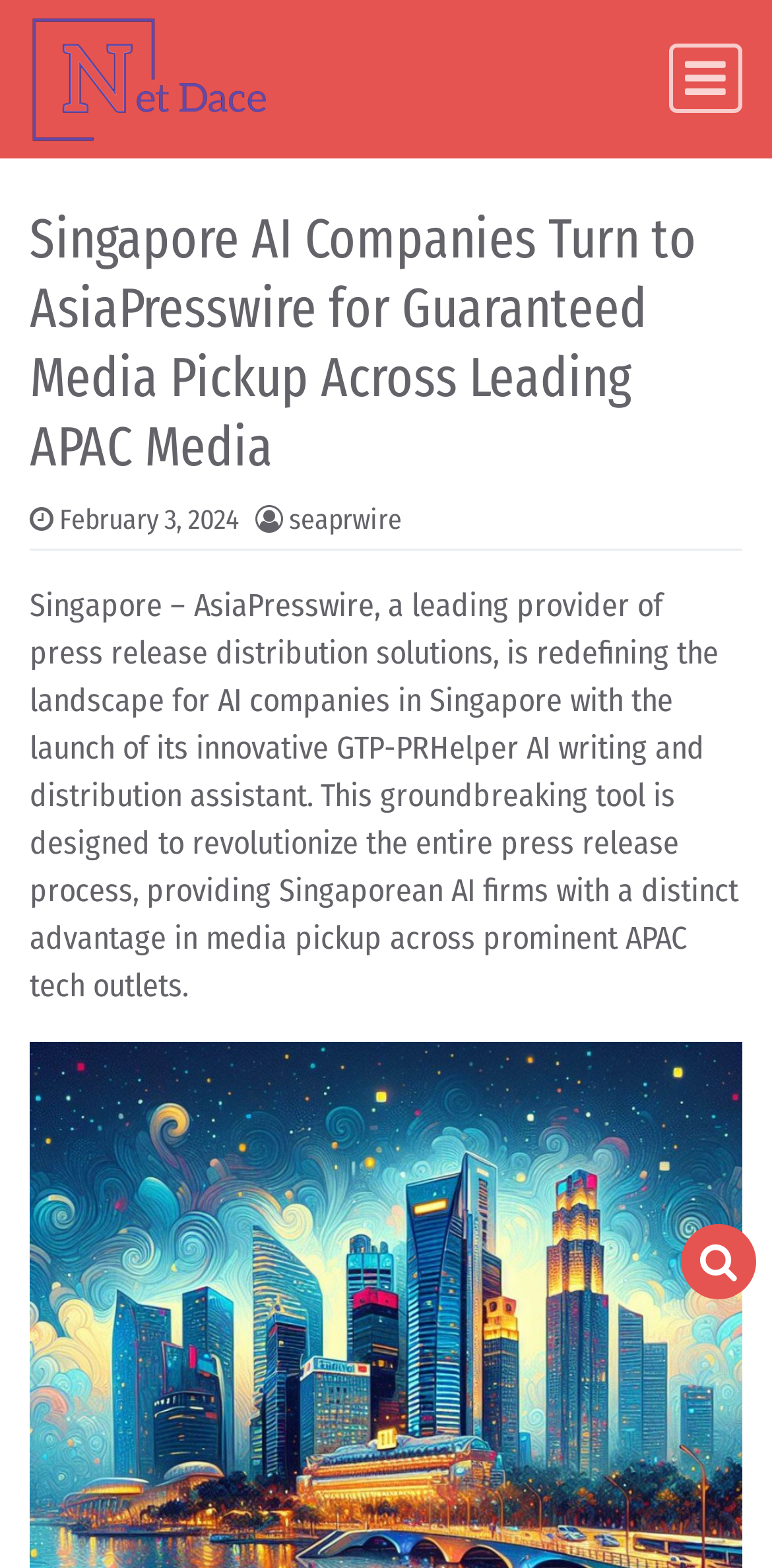What is the name of the provider of press release distribution solutions?
Give a detailed and exhaustive answer to the question.

I found a link with the text 'AsiaPresswire' which is likely the name of the provider of press release distribution solutions mentioned in the article.